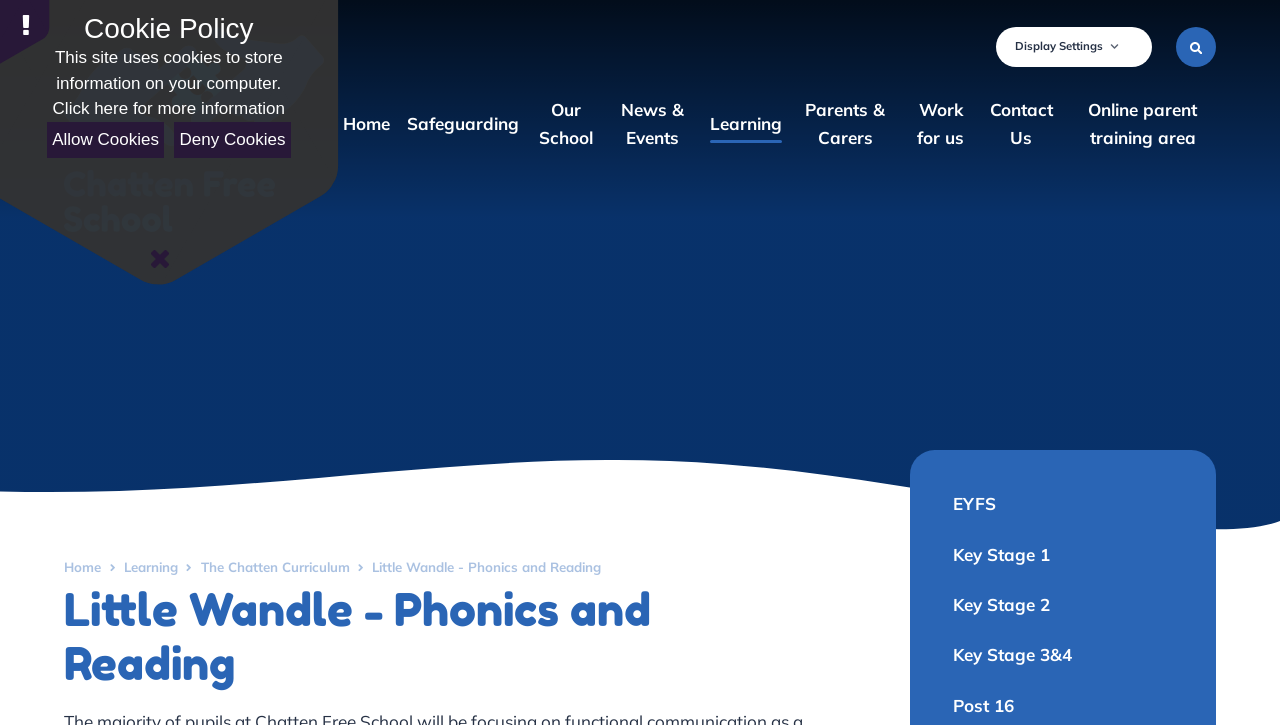Determine the bounding box coordinates of the section I need to click to execute the following instruction: "View the 'Little Wandle - Phonics and Reading' page". Provide the coordinates as four float numbers between 0 and 1, i.e., [left, top, right, bottom].

[0.291, 0.771, 0.47, 0.793]